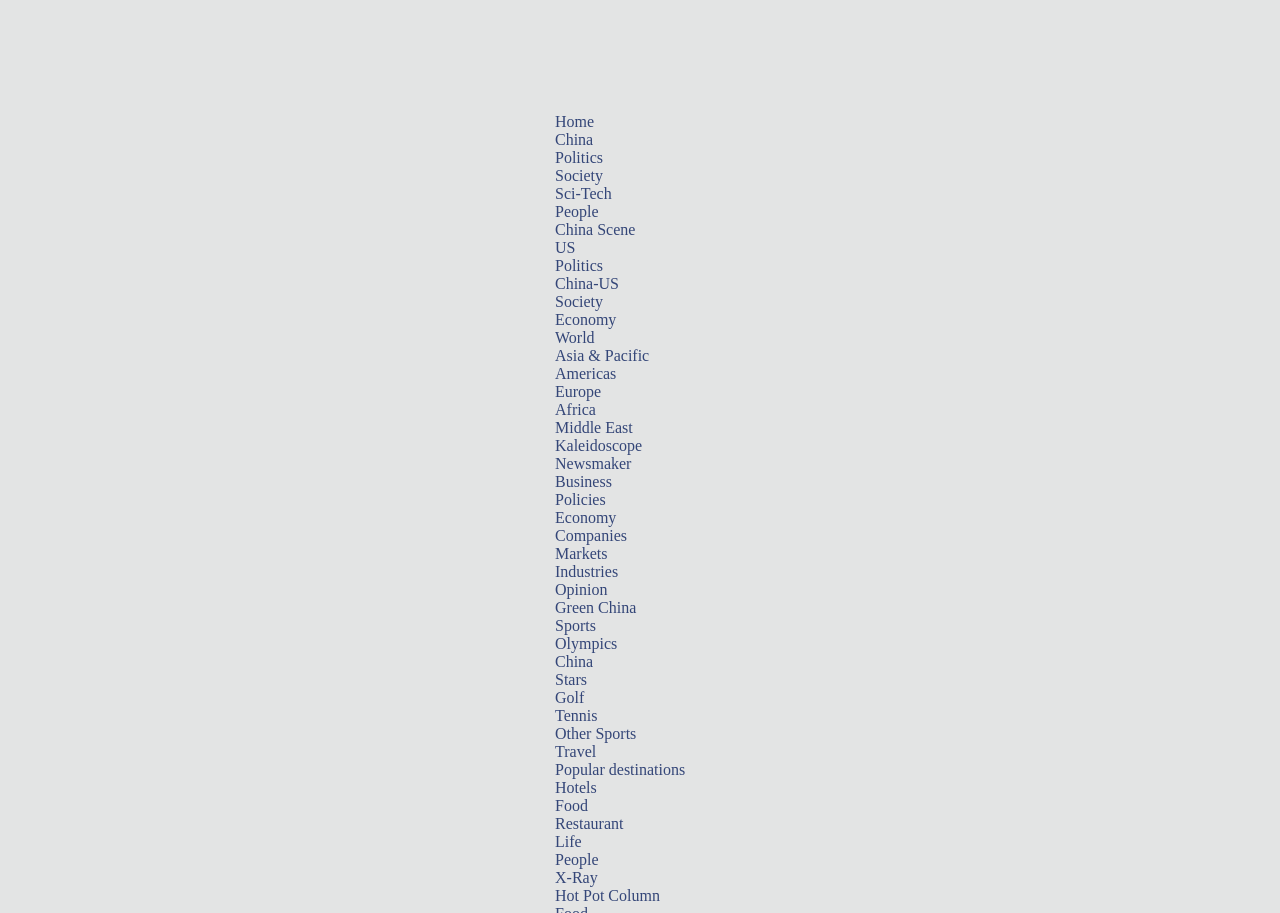Explain the webpage's layout and main content in detail.

This webpage is a news portal with a wide range of categories and topics. At the top, there is a navigation menu with multiple links, including "Home", "China", "Politics", "Society", and many others, stretching from the left to the right side of the page. 

Below the navigation menu, there is a large iframe that occupies most of the top section of the page. 

The webpage has a prominent section dedicated to sports, with links to "Olympics", "China", "Stars", "Golf", "Tennis", and "Other Sports". This section is located near the middle of the page, slightly to the right.

There are also sections for "Business", "Travel", and "Life", each with their own set of links to more specific topics. These sections are positioned below the sports section, with "Business" on the left, "Travel" in the middle, and "Life" on the right.

Throughout the page, there are numerous links to various news articles and topics, covering a wide range of subjects, including politics, economy, industries, and more.